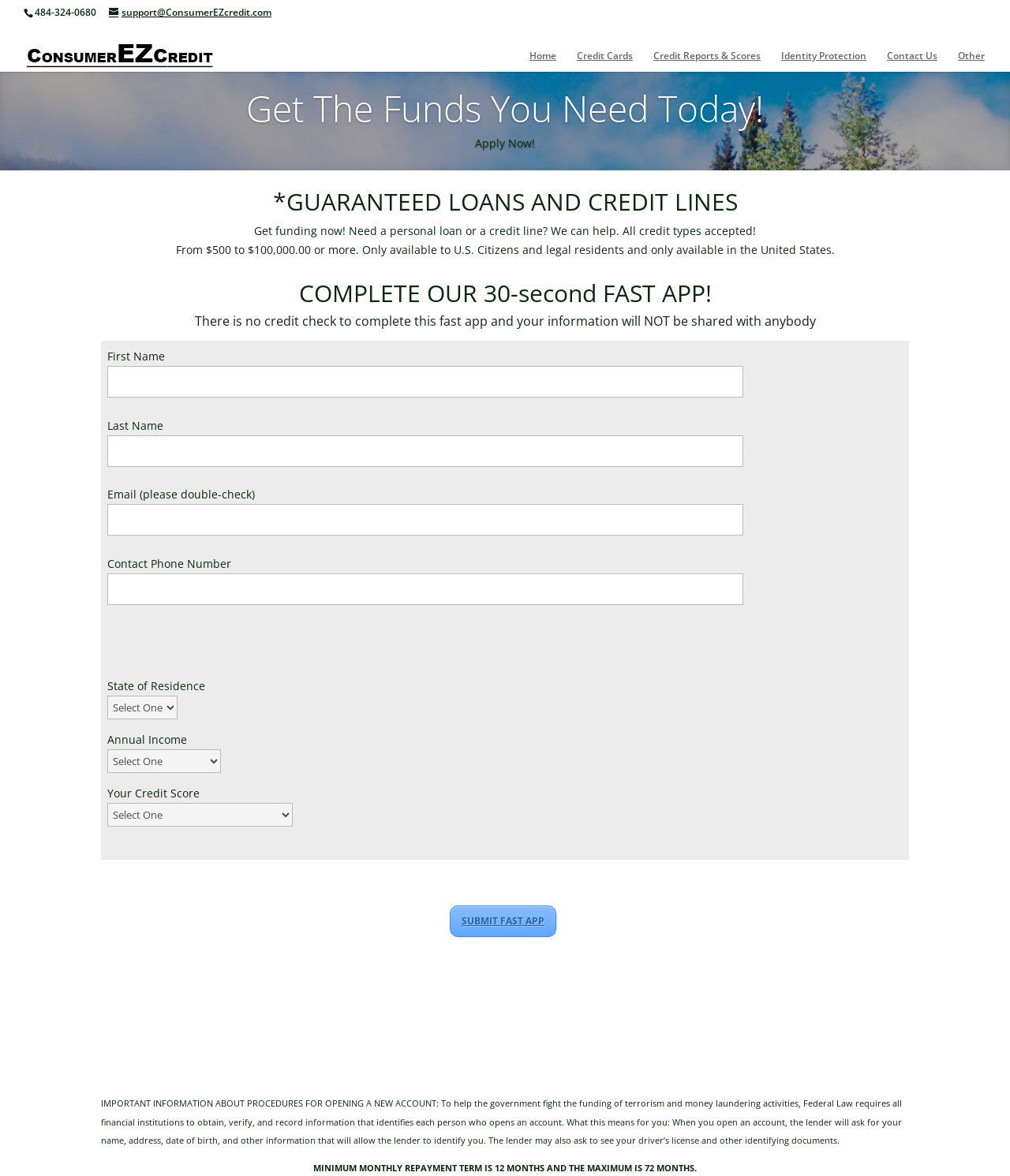Predict the bounding box coordinates of the area that should be clicked to accomplish the following instruction: "Enter your first name". The bounding box coordinates should consist of four float numbers between 0 and 1, i.e., [left, top, right, bottom].

[0.106, 0.311, 0.736, 0.338]